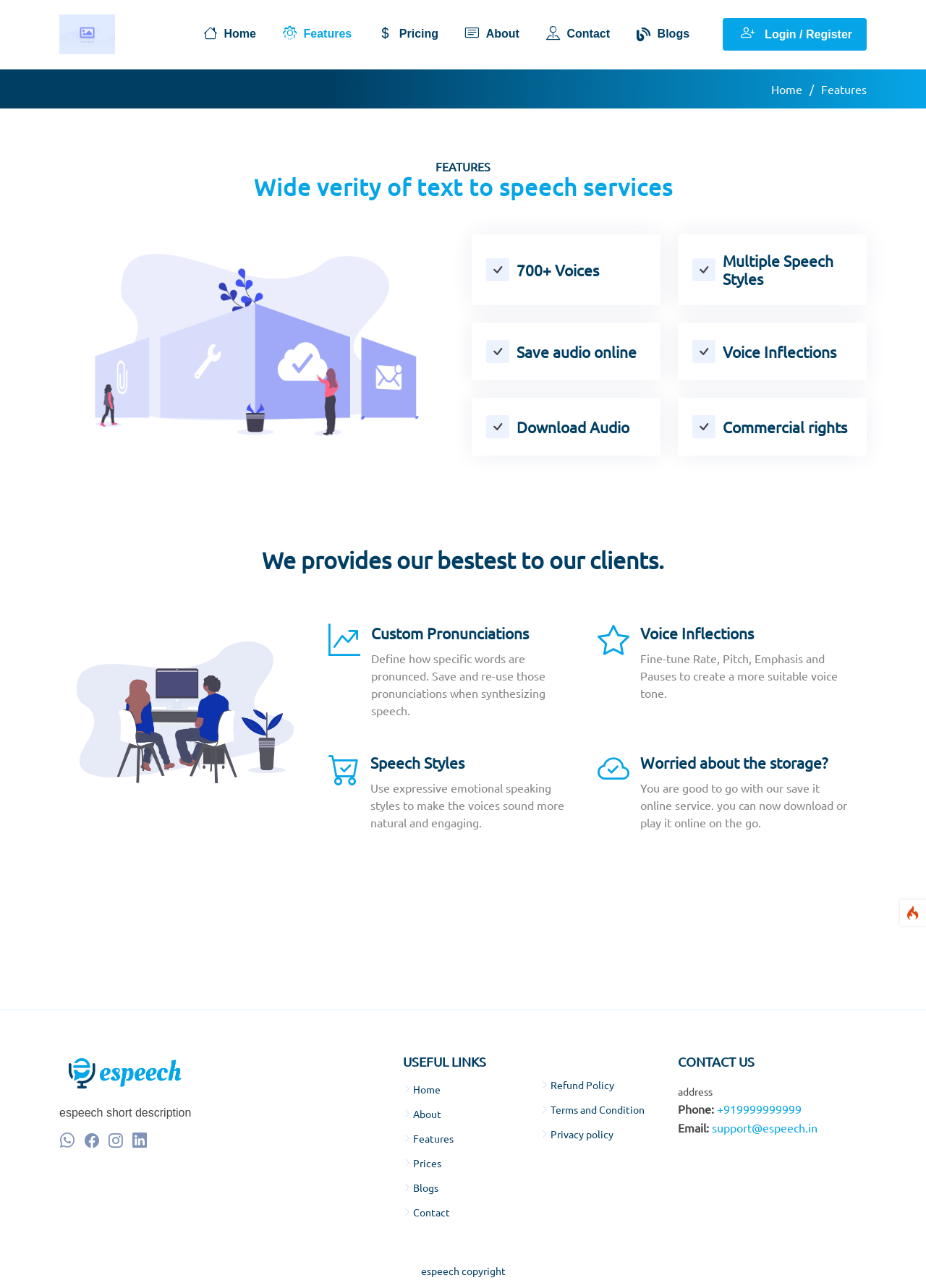Please examine the image and answer the question with a detailed explanation:
What is the main service provided by eSpeech?

Based on the webpage, eSpeech is a Text to Speech SaaS that offers text to speech services for various purposes. The webpage highlights its features, pricing, and other details, indicating that text to speech is the primary service provided by eSpeech.